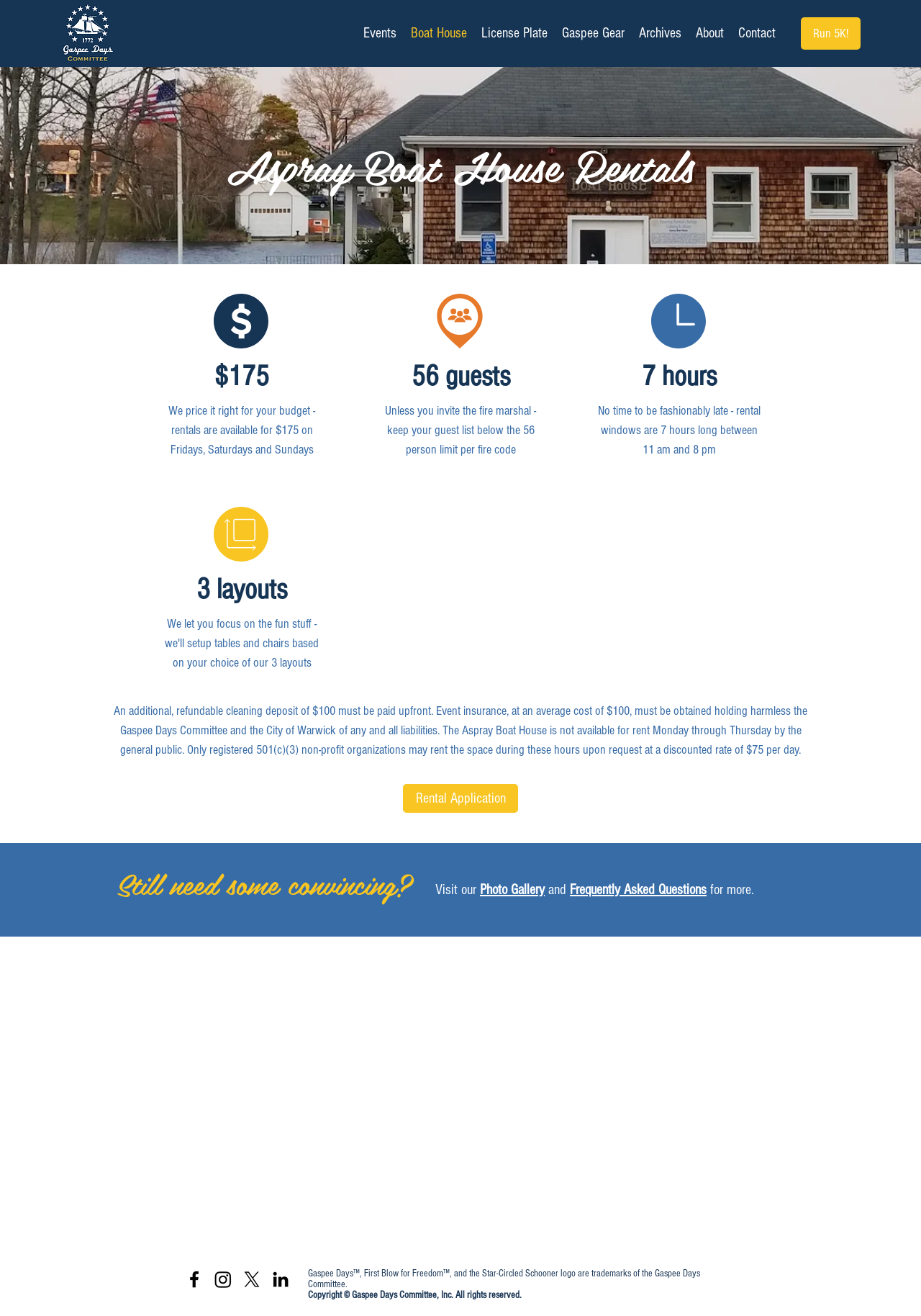Answer in one word or a short phrase: 
How many layouts are available for the boat house?

3